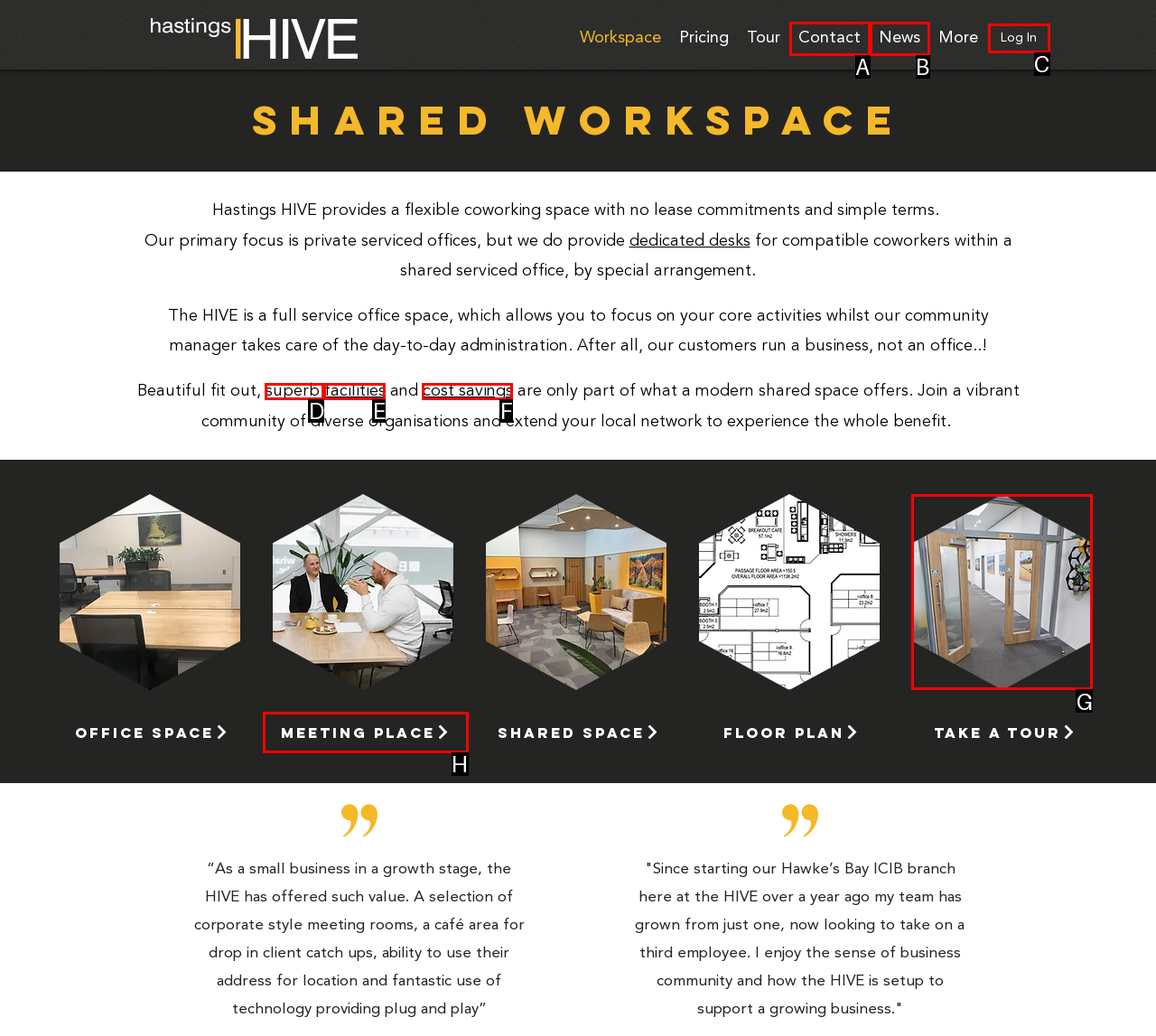Given the task: Take a Virtual HIVE Tour, point out the letter of the appropriate UI element from the marked options in the screenshot.

G